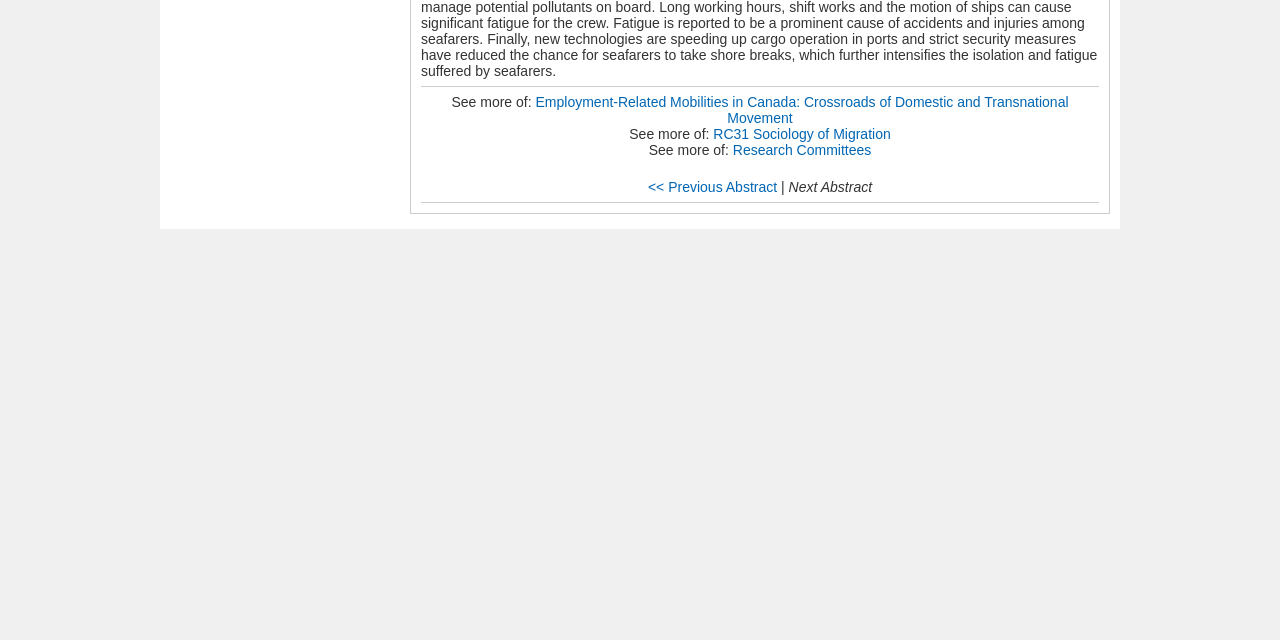Identify the bounding box of the UI component described as: "RC31 Sociology of Migration".

[0.557, 0.197, 0.696, 0.222]